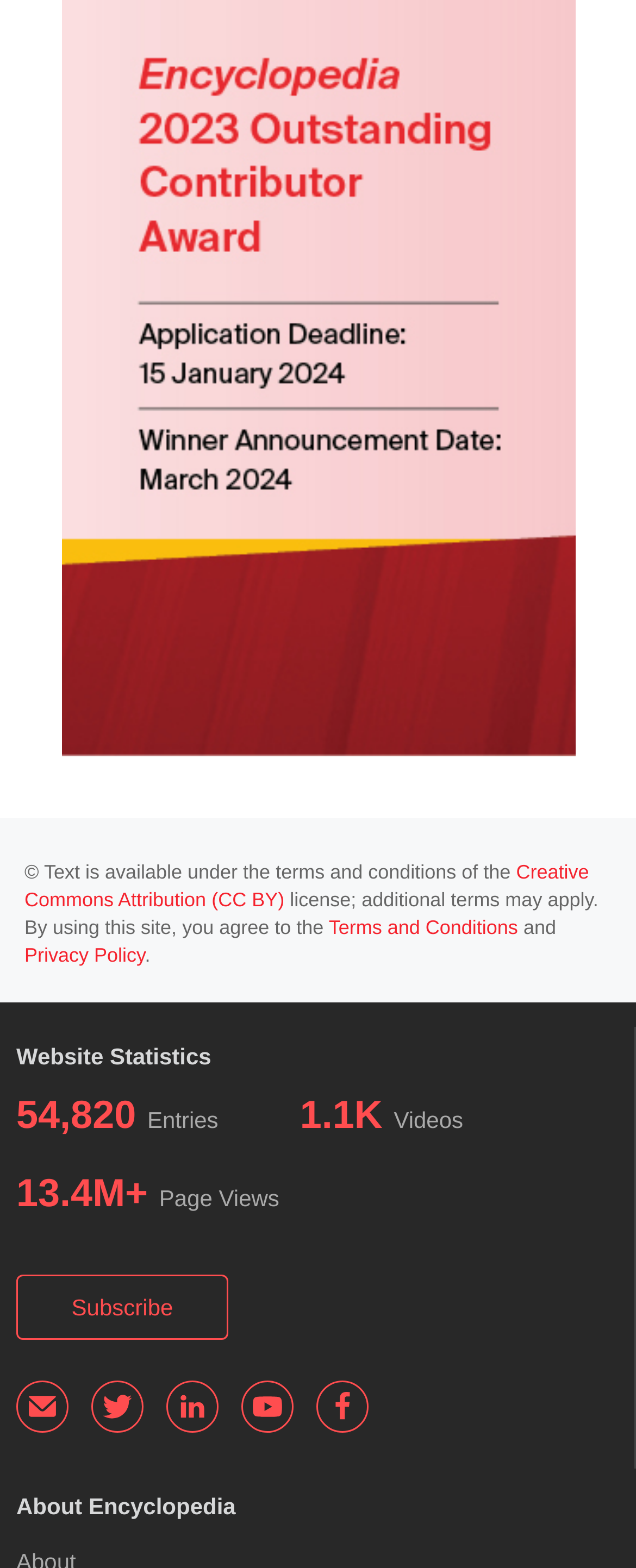What is the number of page views?
Please provide a detailed and comprehensive answer to the question.

I found the answer by looking at the 'Website Statistics' section, where it says '13.4M+' next to the label 'Page Views'.